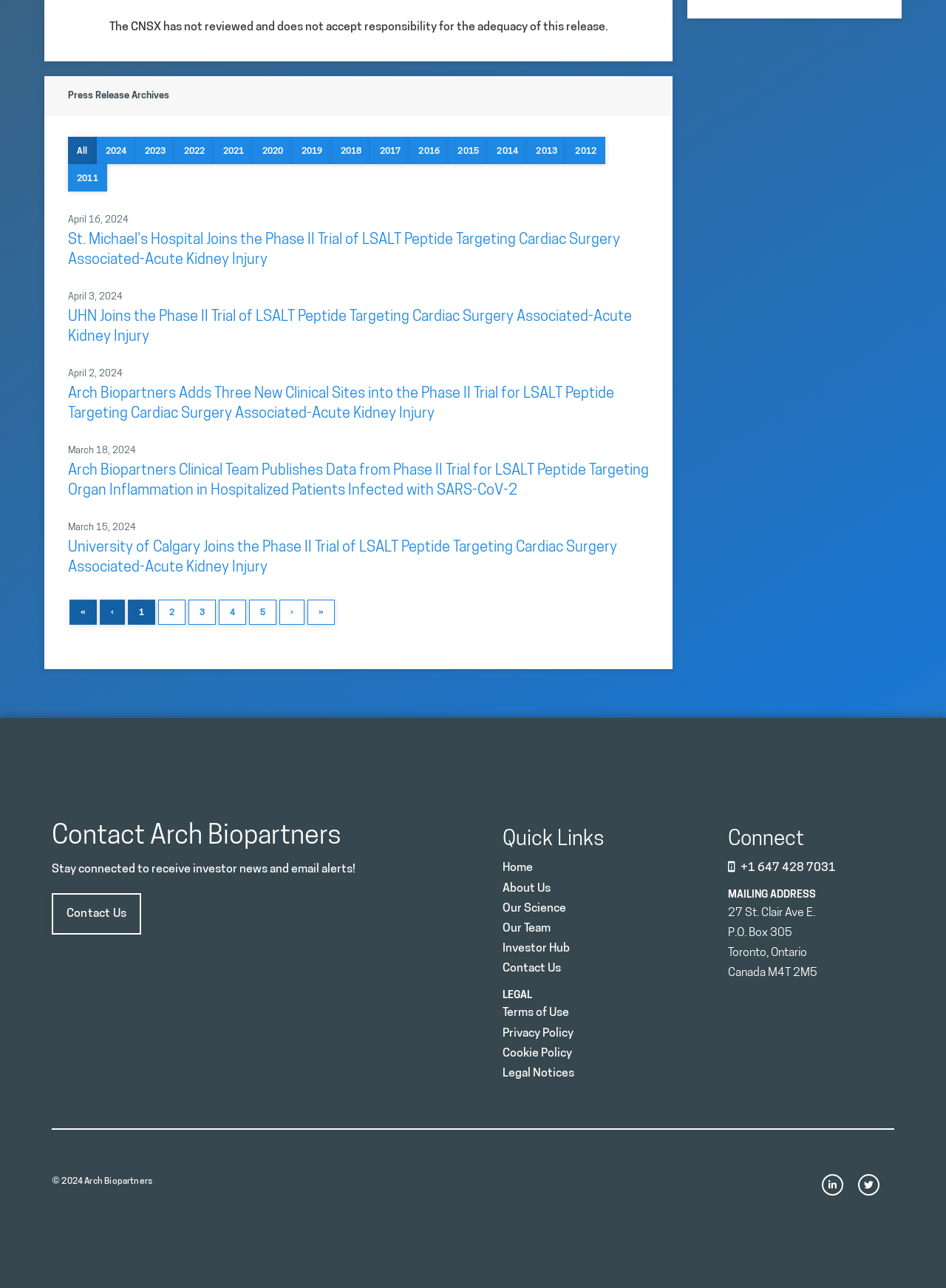Specify the bounding box coordinates of the area that needs to be clicked to achieve the following instruction: "Go to page 2".

[0.167, 0.466, 0.196, 0.485]